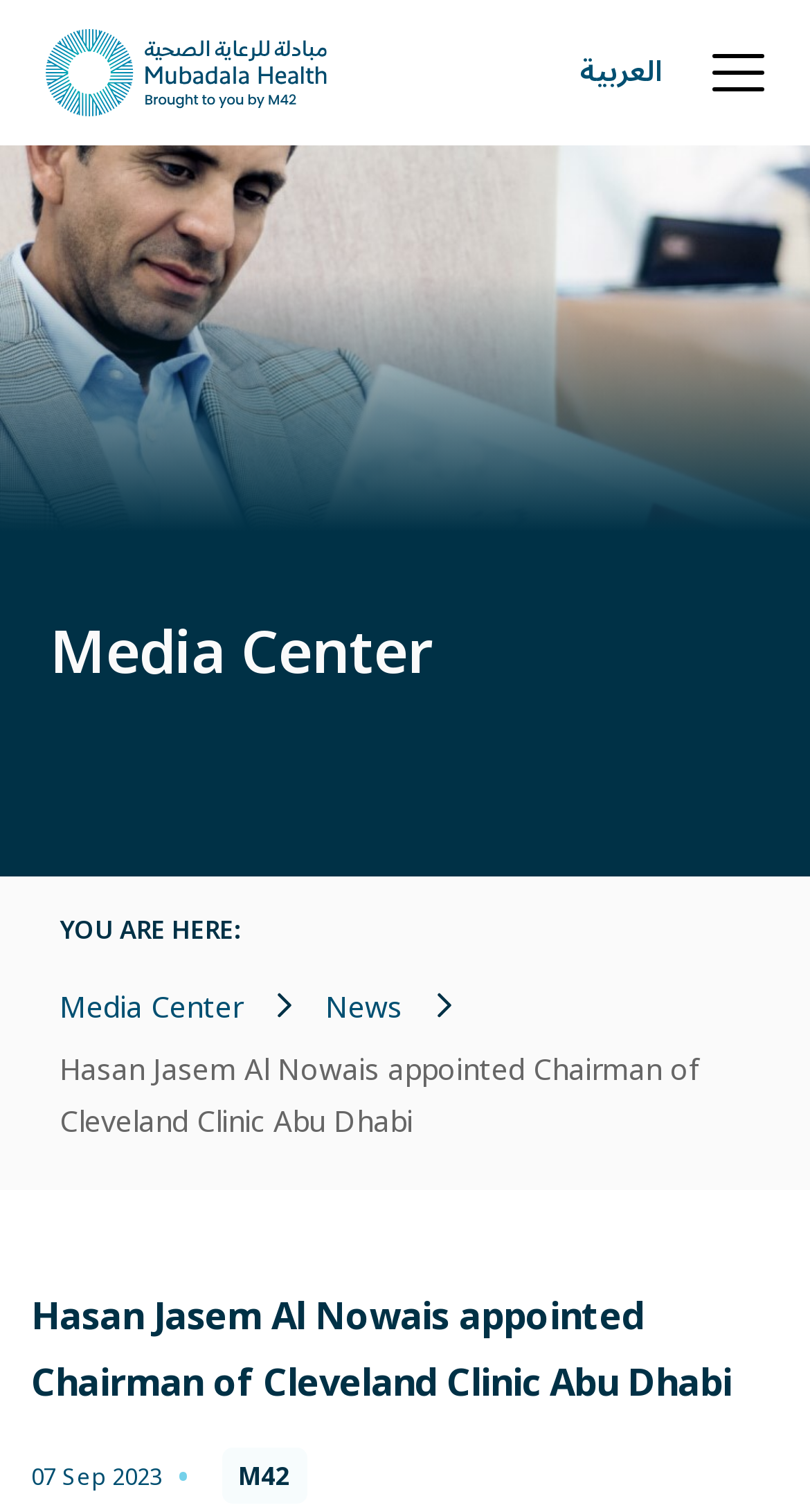What is the title of the news article?
Could you answer the question with a detailed and thorough explanation?

I found the answer by looking at the heading element with the text 'Hasan Jasem Al Nowais appointed Chairman of Cleveland Clinic Abu Dhabi' which is located at the top of the news article.